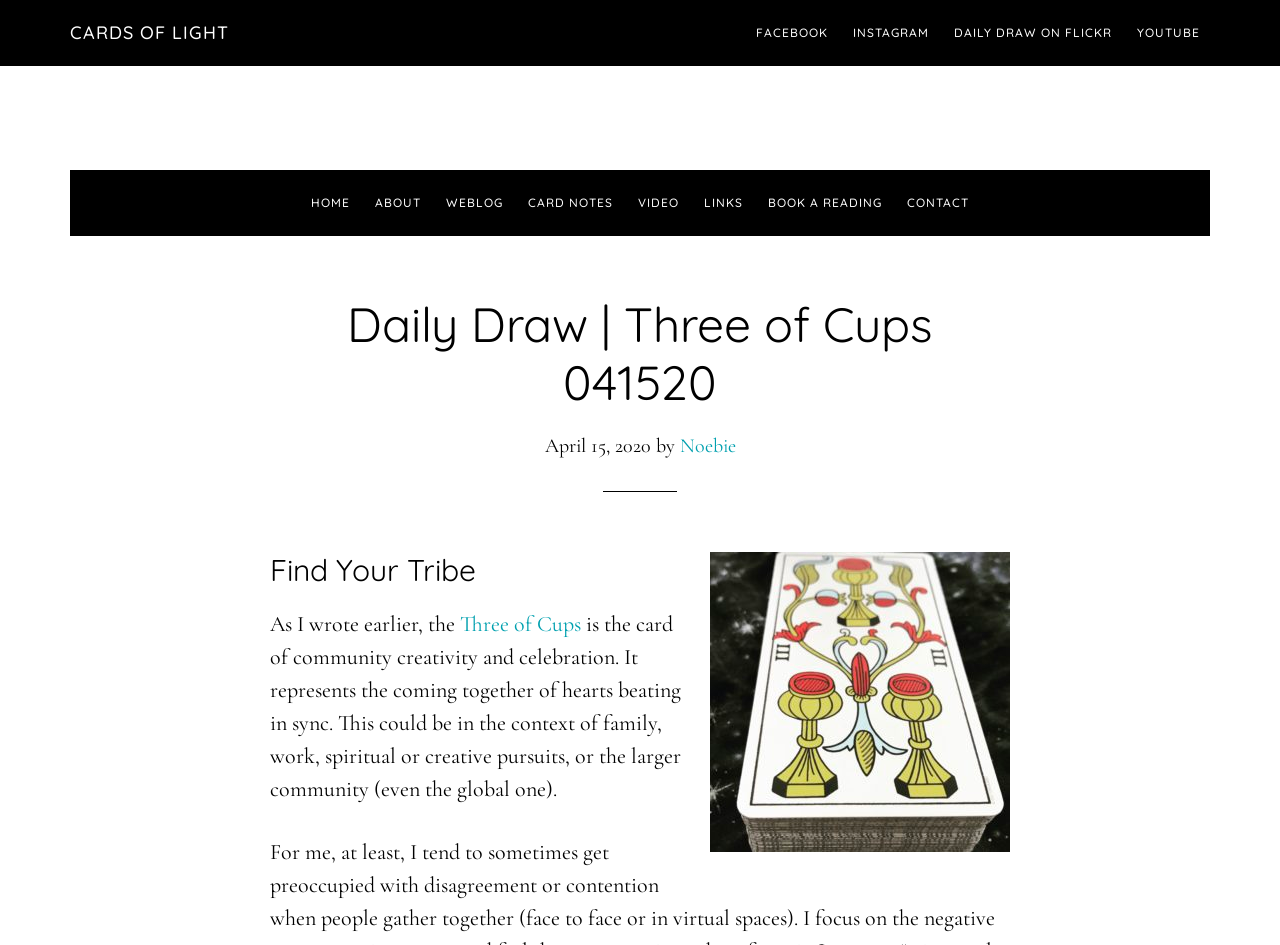Describe every aspect of the webpage in a detailed manner.

The webpage is about the Daily Draw, specifically the Three of Cups card, dated April 15, 2020. At the top, there are three "Skip to" links, followed by a row of social media links, including Facebook, Instagram, and YouTube. Below this, there is a main navigation menu with links to Home, About, Weblog, and other sections.

The main content area is divided into sections. The first section has a header with the title "Daily Draw | Three of Cups 041520" and a timestamp "April 15, 2020" by "Noebie". Below this, there is a heading "Three of Cups Find Your Tribe" followed by an image of the Three of Cups card.

The main text area discusses the meaning of the Three of Cups card, stating that it represents community, creativity, and celebration, bringing people together in sync, whether in family, work, spiritual, or creative pursuits. The text also mentions that this card can apply to the larger community, even globally.